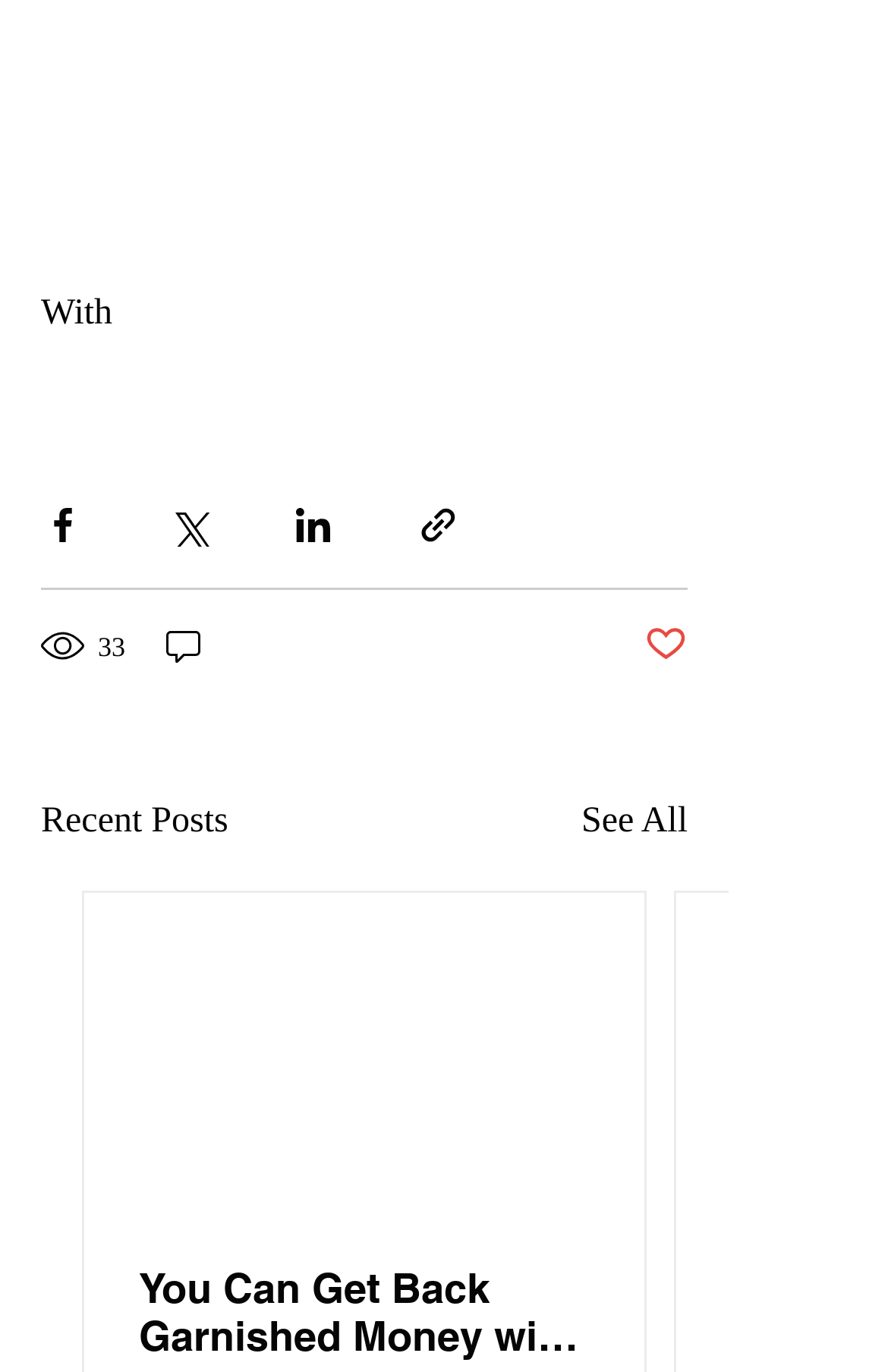Identify the bounding box coordinates for the UI element described as follows: Subscribe to SNOWY'S Kids Club. Use the format (top-left x, top-left y, bottom-right x, bottom-right y) and ensure all values are floating point numbers between 0 and 1.

None